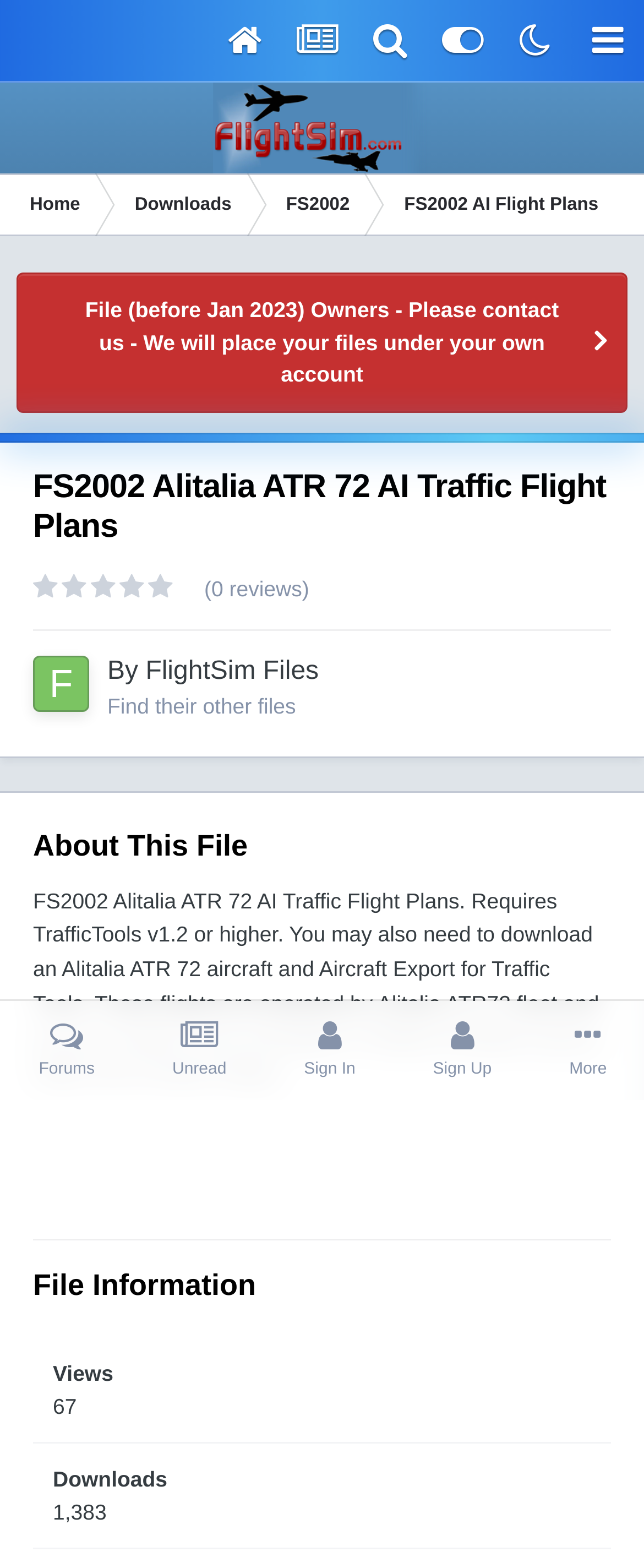Respond to the following question with a brief word or phrase:
Who created this file?

Corrado Sinigoi